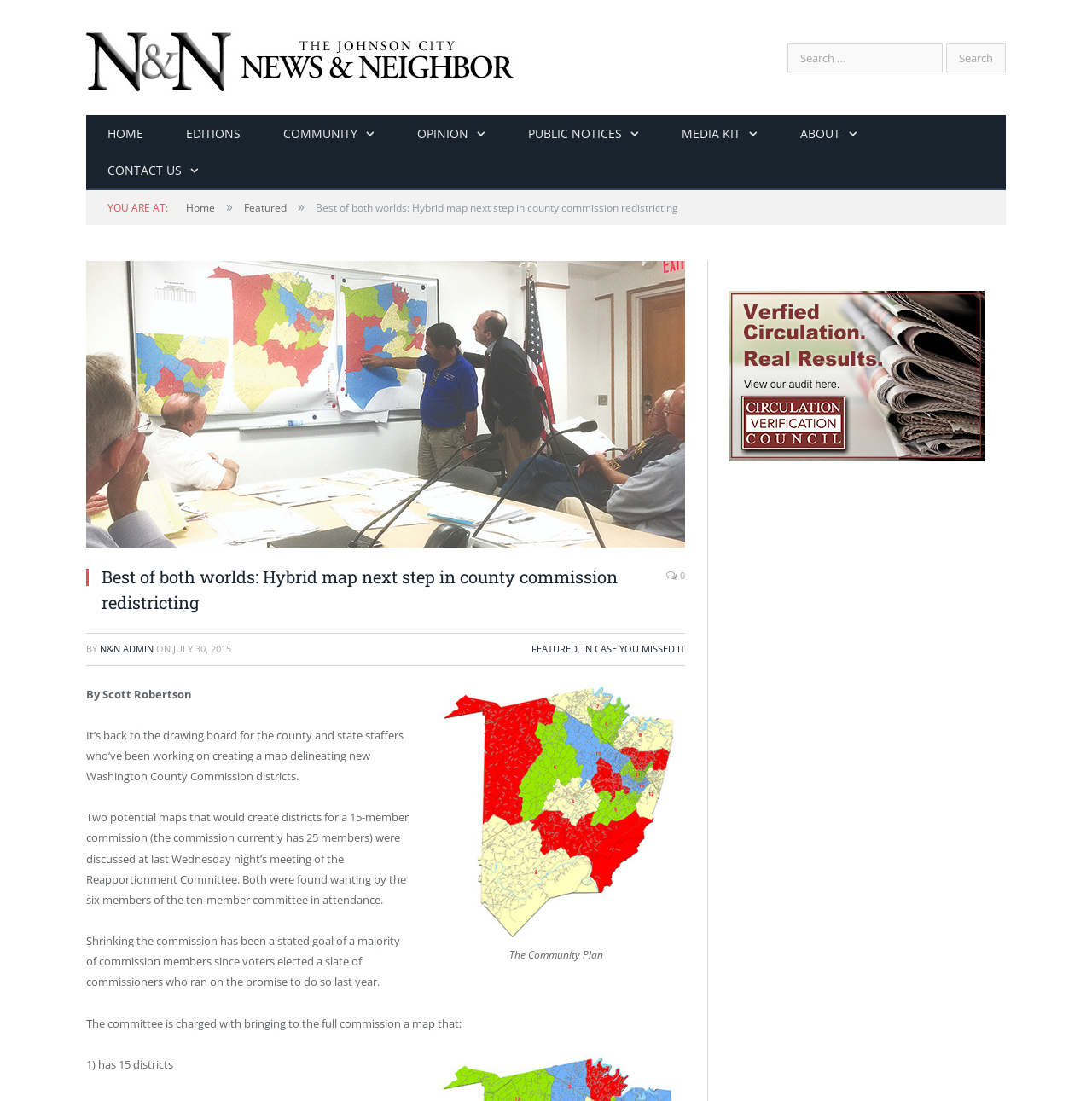Determine the main headline of the webpage and provide its text.

Best of both worlds: Hybrid map next step in county commission redistricting